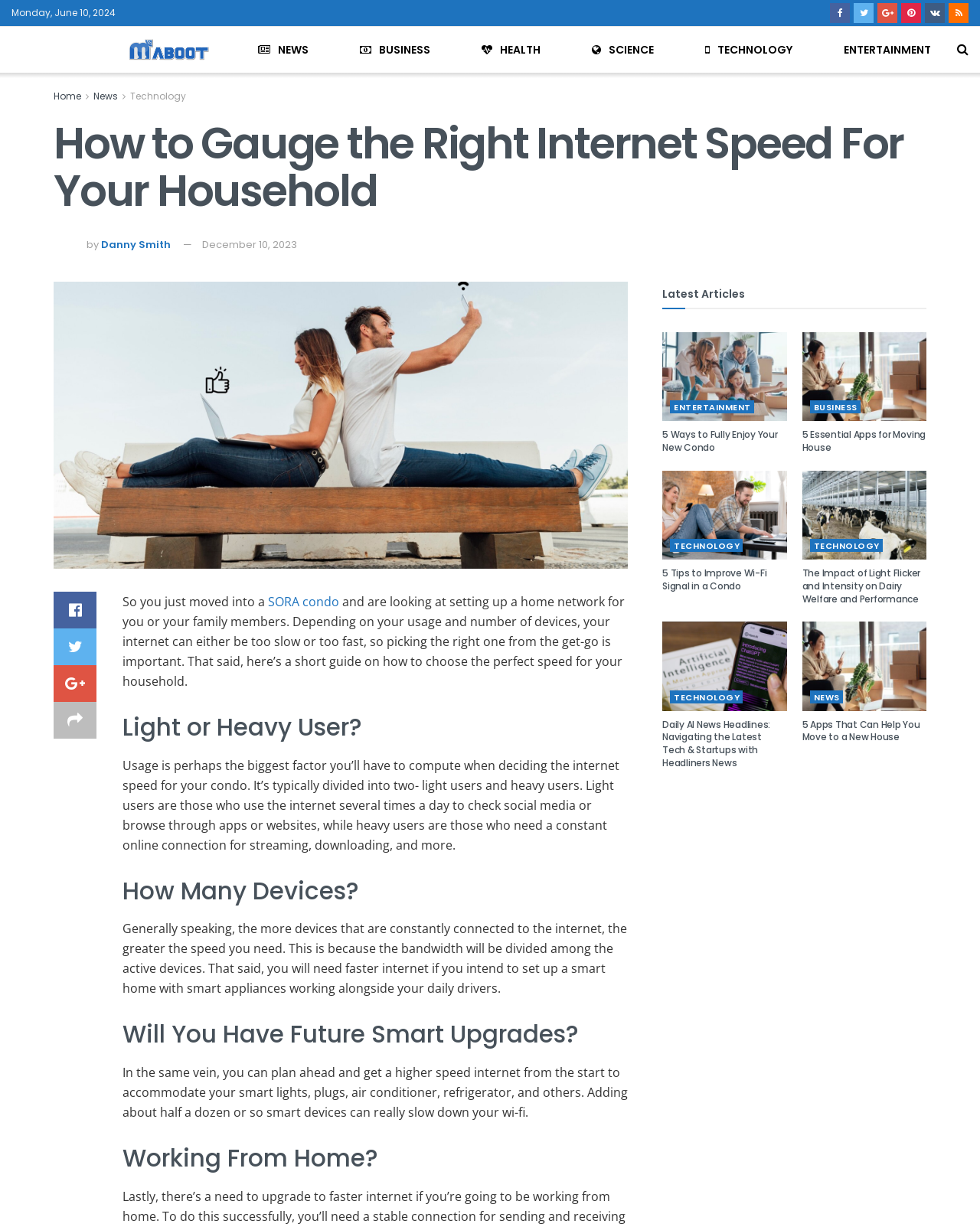What is the date of the article?
Using the image as a reference, deliver a detailed and thorough answer to the question.

I found the date of the article by looking at the top of the webpage, where it says 'Monday, June 10, 2024'.